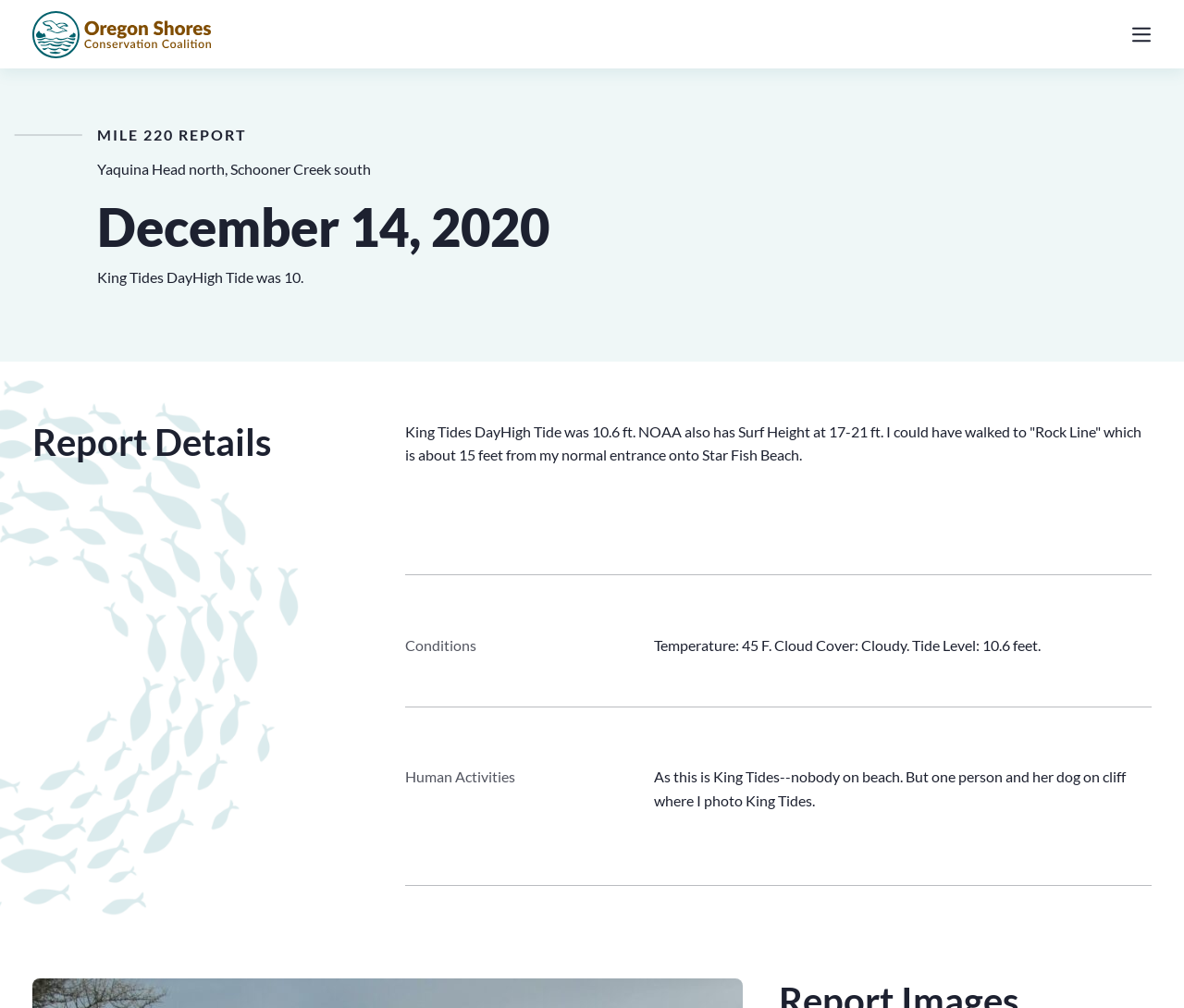Can you locate the main headline on this webpage and provide its text content?

December 14, 2020